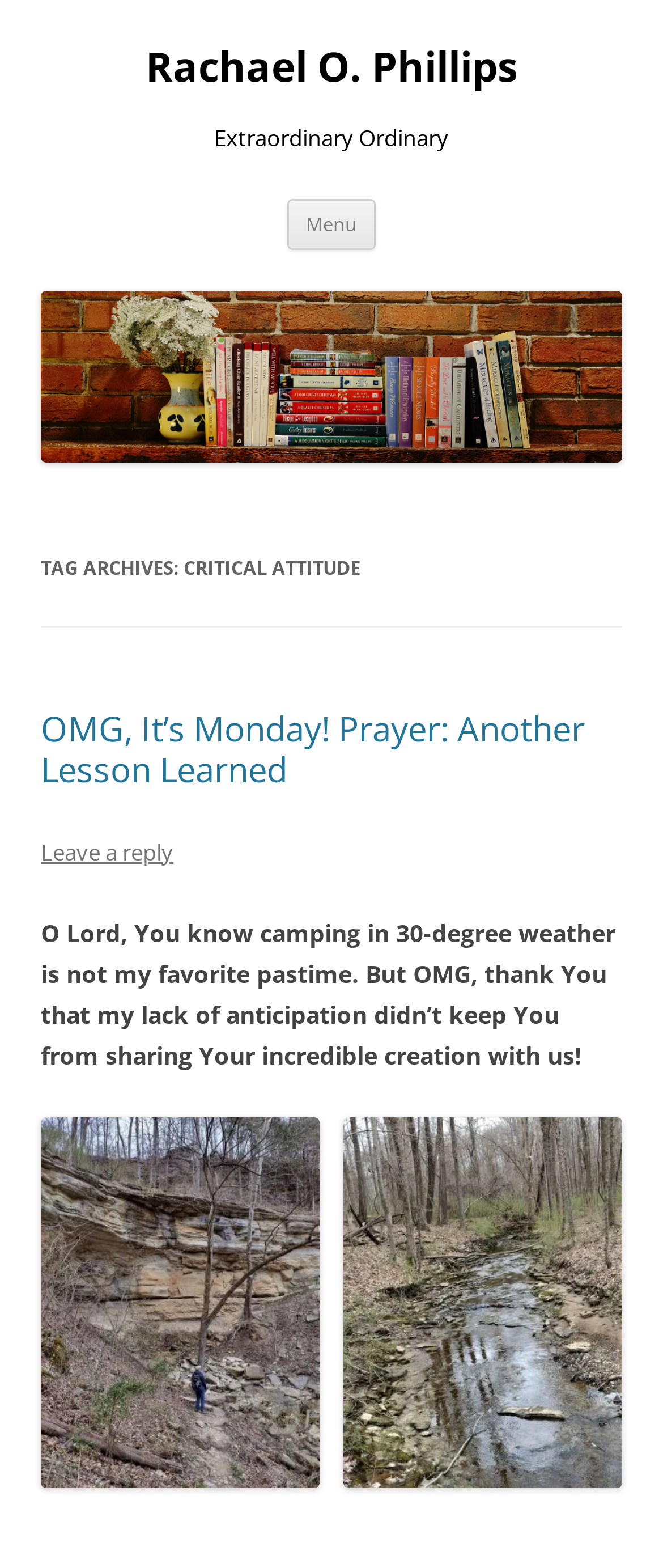What is the title of the latest article?
Please give a detailed and elaborate answer to the question based on the image.

The title of the latest article can be found in the heading element 'OMG, It’s Monday! Prayer: Another Lesson Learned' which is located below the header section, and also in the link element 'OMG, It’s Monday! Prayer: Another Lesson Learned' which is located next to the heading.